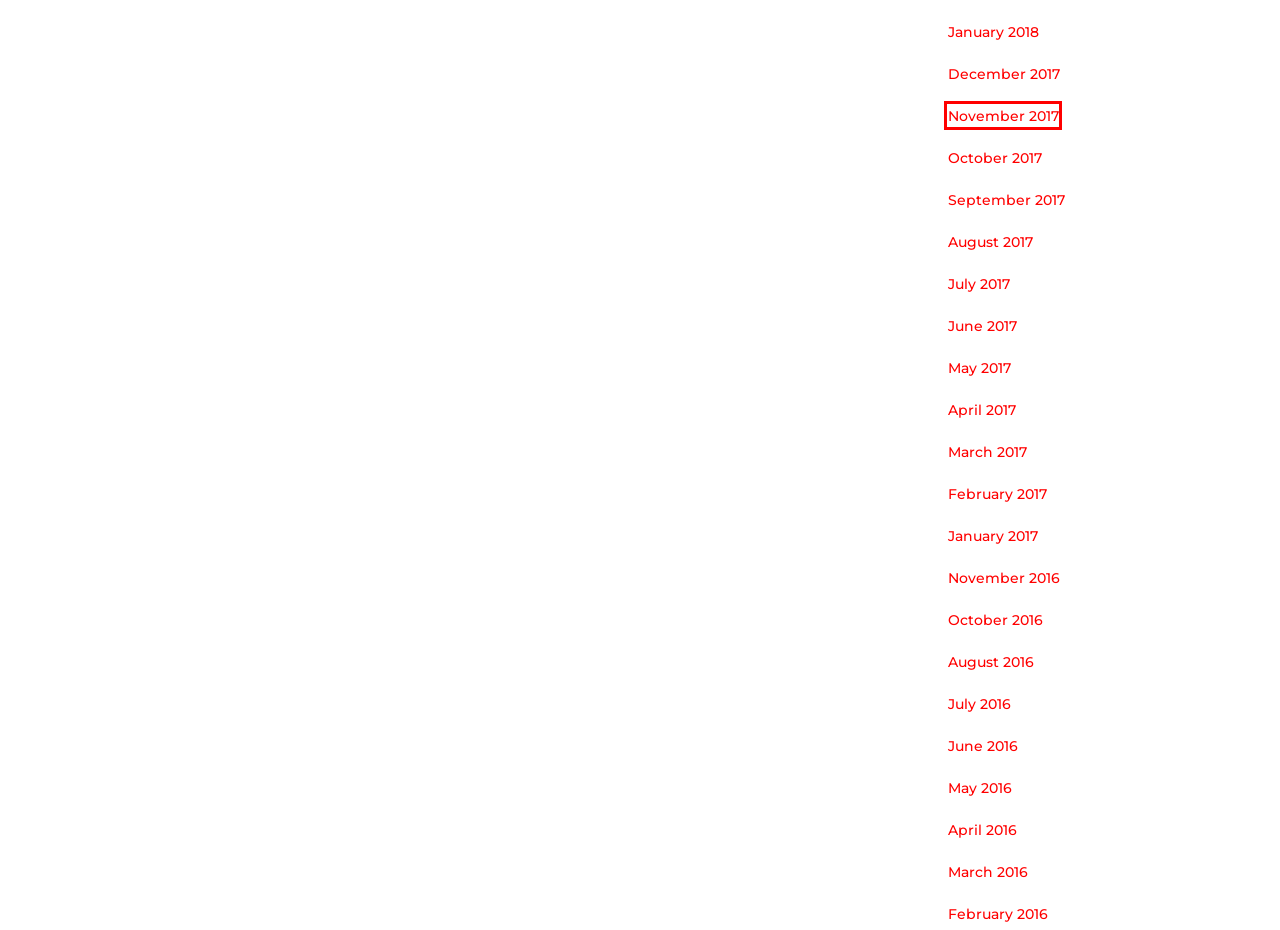Take a look at the provided webpage screenshot featuring a red bounding box around an element. Select the most appropriate webpage description for the page that loads after clicking on the element inside the red bounding box. Here are the candidates:
A. December 2017 - Raw Food Diet Plans
B. June 2017 - Raw Food Diet Plans
C. April 2017 - Raw Food Diet Plans
D. May 2016 - Raw Food Diet Plans
E. March 2017 - Raw Food Diet Plans
F. November 2017 - Raw Food Diet Plans
G. February 2016 - Raw Food Diet Plans
H. January 2018 - Raw Food Diet Plans

F